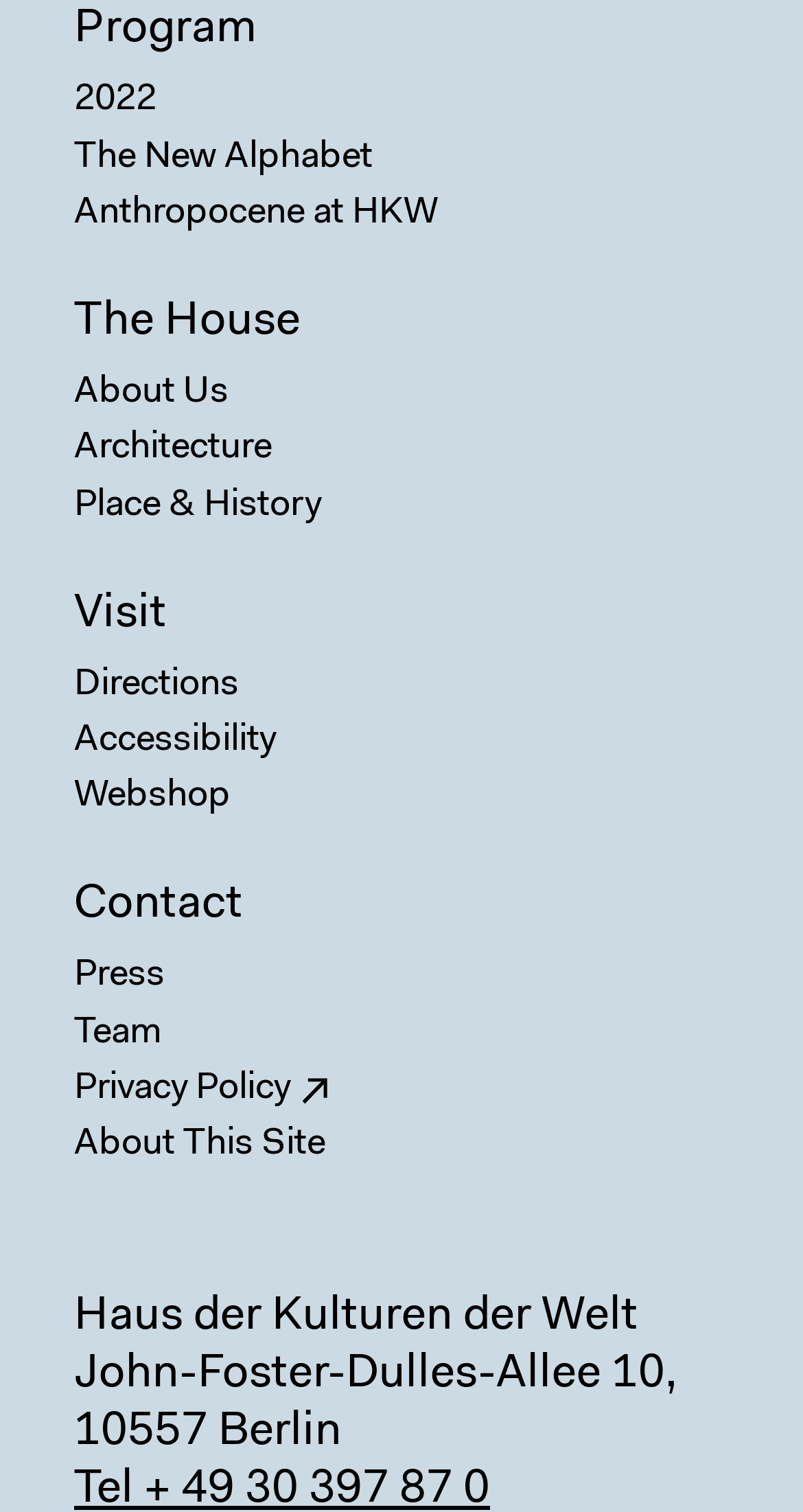Please identify the bounding box coordinates of the region to click in order to complete the task: "Get directions to the location". The coordinates must be four float numbers between 0 and 1, specified as [left, top, right, bottom].

[0.092, 0.434, 0.908, 0.472]